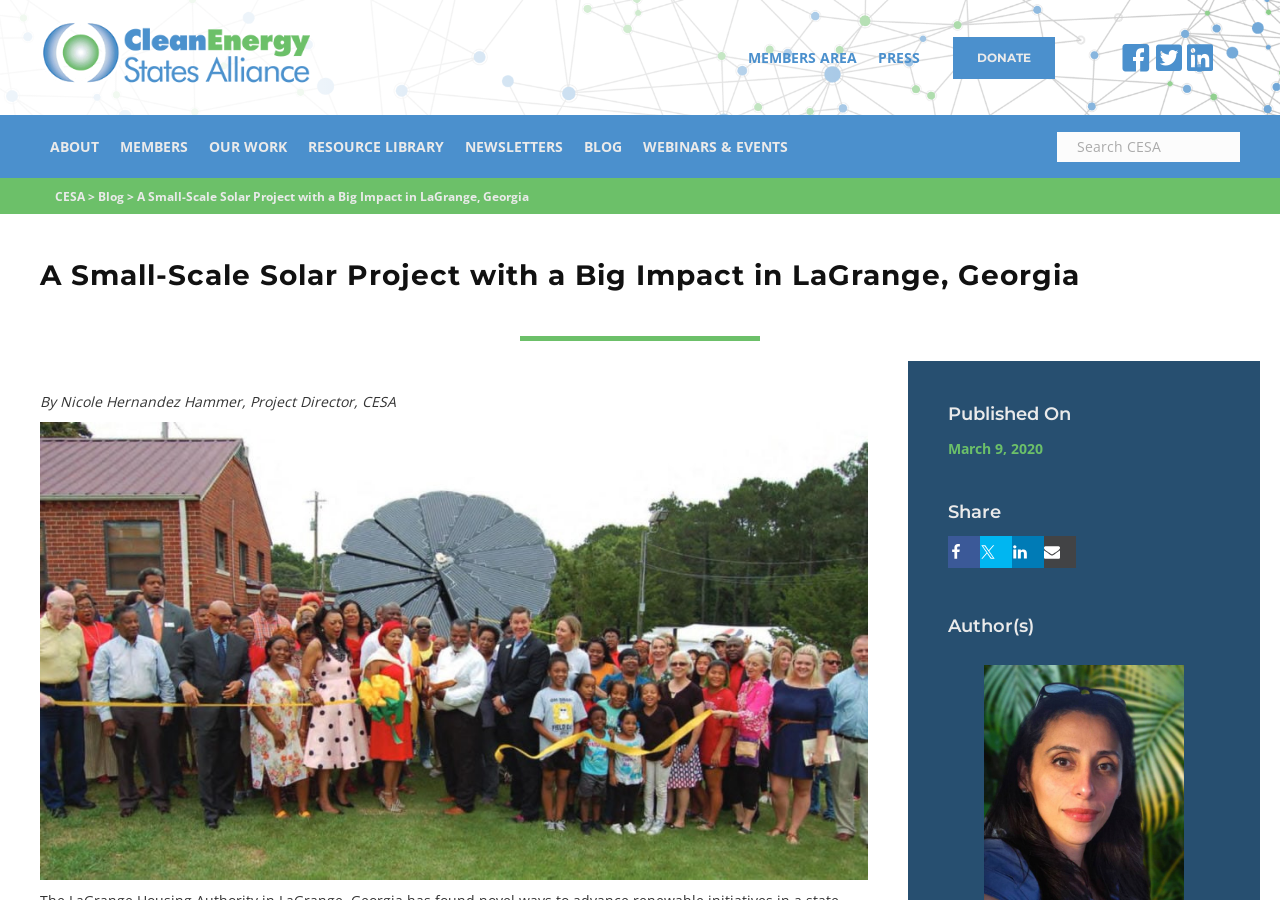What is the name of the organization with a logo on the top left?
Carefully analyze the image and provide a thorough answer to the question.

I found the logo on the top left of the webpage, and it is described as 'CESA logo 351x85'. This logo is likely to be the logo of the organization, and the text 'CESA' is also found near the logo, which confirms that the organization's name is CESA.